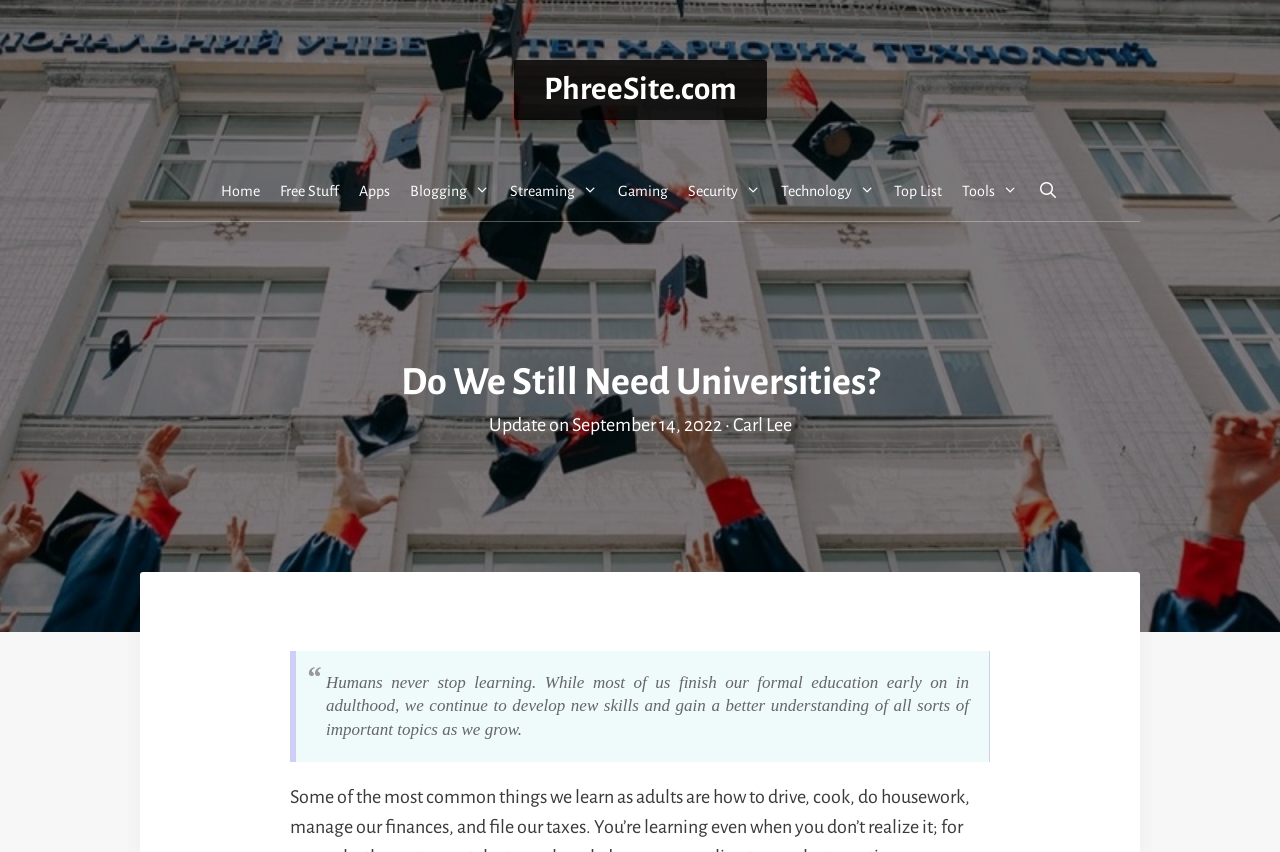Bounding box coordinates are specified in the format (top-left x, top-left y, bottom-right x, bottom-right y). All values are floating point numbers bounded between 0 and 1. Please provide the bounding box coordinate of the region this sentence describes: Home

[0.165, 0.188, 0.211, 0.26]